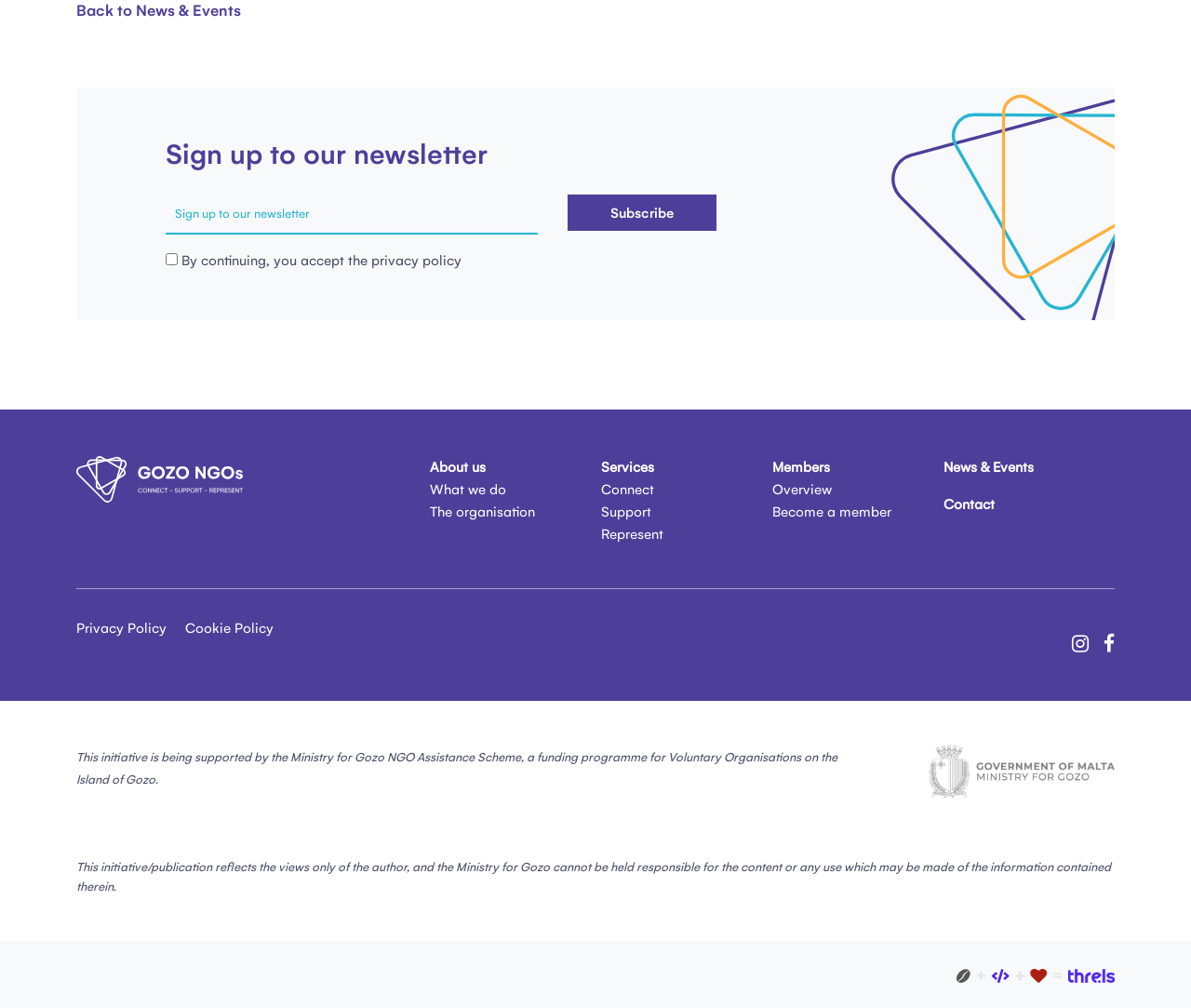Provide the bounding box coordinates in the format (top-left x, top-left y, bottom-right x, bottom-right y). All values are floating point numbers between 0 and 1. Determine the bounding box coordinate of the UI element described as: Back to News & Events

[0.064, 0.001, 0.936, 0.065]